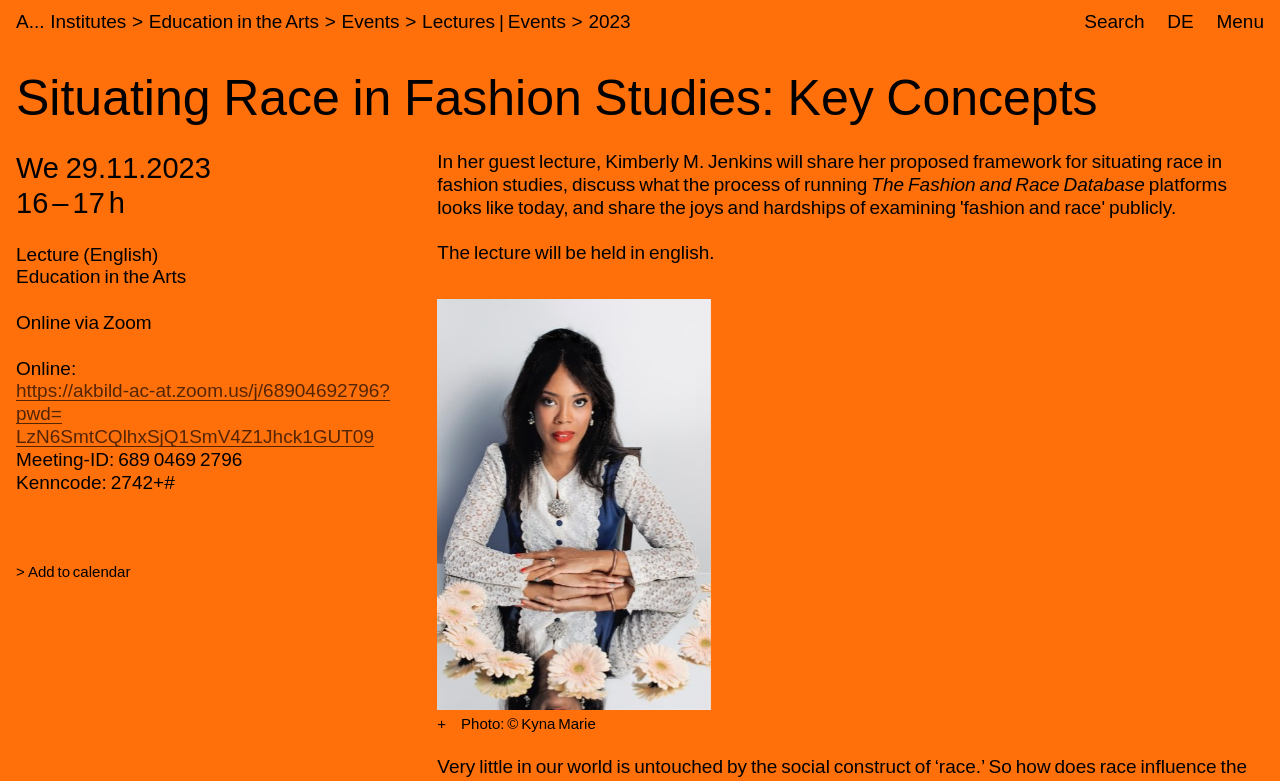Consider the image and give a detailed and elaborate answer to the question: 
What is the event label of the lecture?

I found the answer by looking at the description list with the term 'Event Label' and its corresponding detail 'Lecture (English)'.